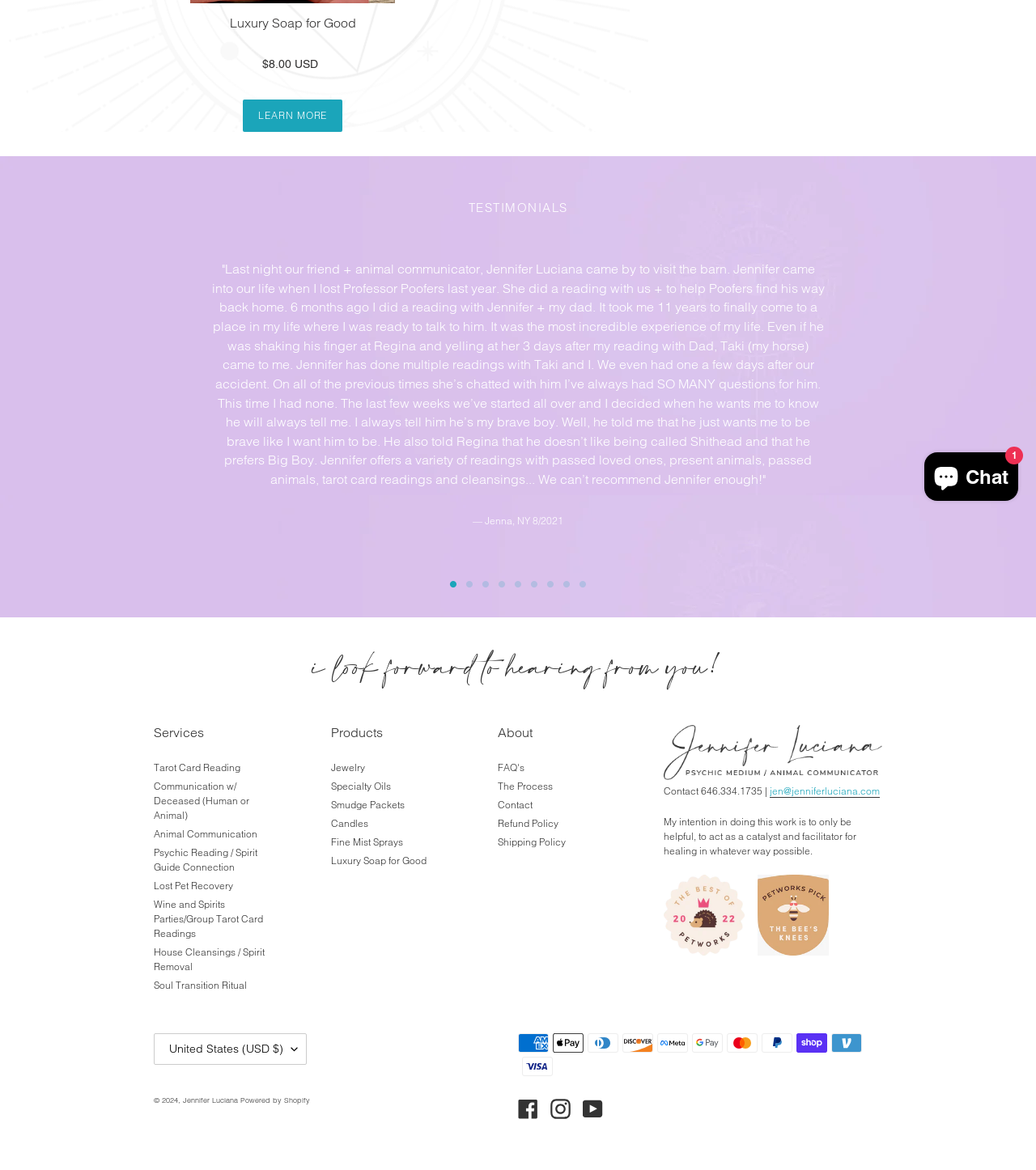Using the description "House Cleansings / Spirit Removal", predict the bounding box of the relevant HTML element.

[0.148, 0.808, 0.255, 0.831]